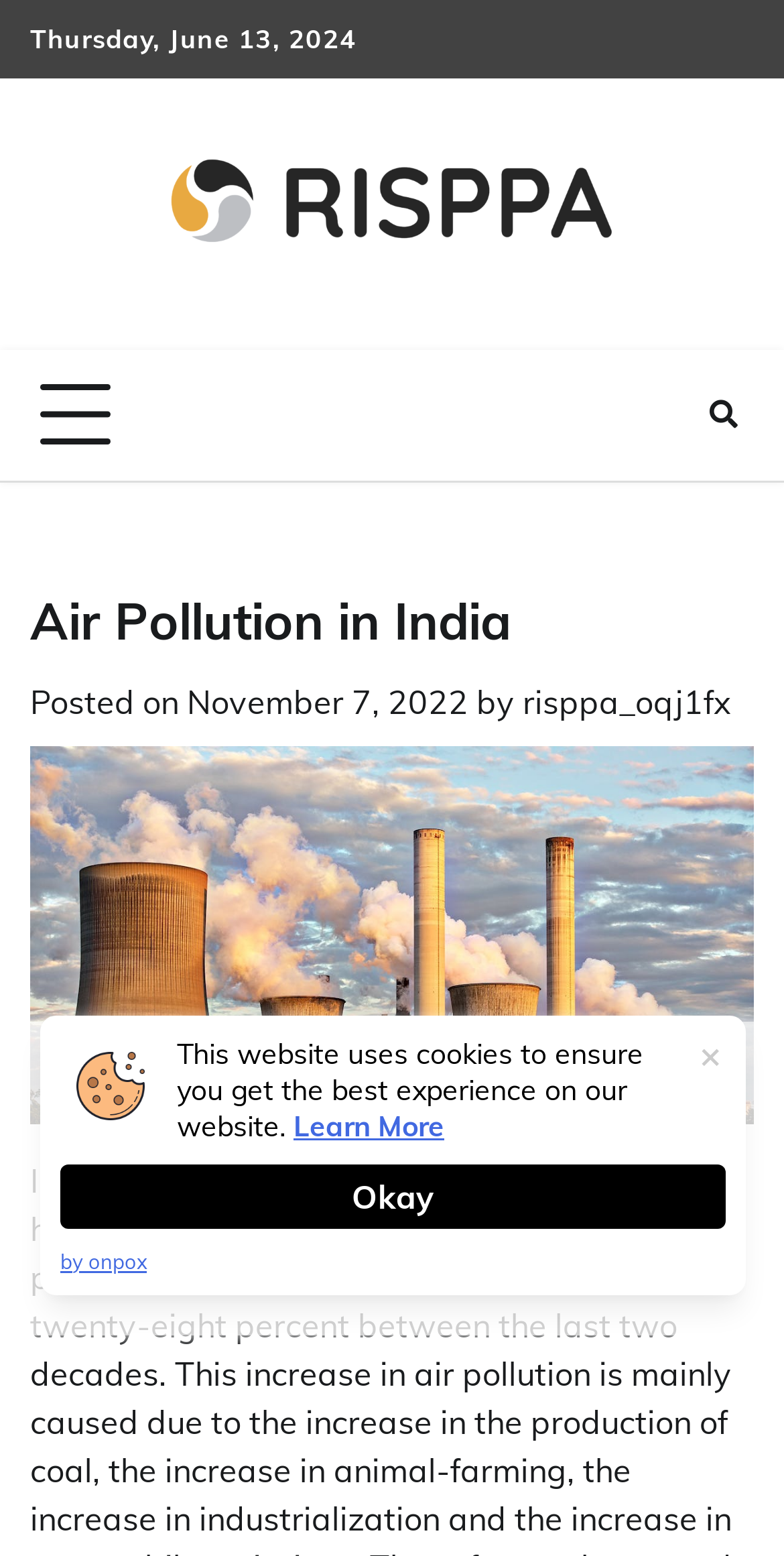Describe all visible elements and their arrangement on the webpage.

The webpage is about air pollution in India, with a specific focus on a shocking fact revealed by India's Central Pollution Control Agency (EPA). 

At the top left of the page, there is a date "Thursday, June 13, 2024". Next to it, on the top right, is a link to "Risppa | World News" accompanied by an image with the same name. 

Below the date, there is a button to expand the primary menu. On the top right corner, there is a link with a search icon. 

The main content of the page starts with a header "Air Pollution in India" followed by the text "Posted on" and a link to the date "November 7, 2022". The author's name "risppa_oqj1fx" is mentioned next to the date. 

At the bottom of the page, there is a notification about the website using cookies, with options to "Accept", "Reject", or access "Cookie Settings". The notification also includes a link to "Read More" about the cookie policy.